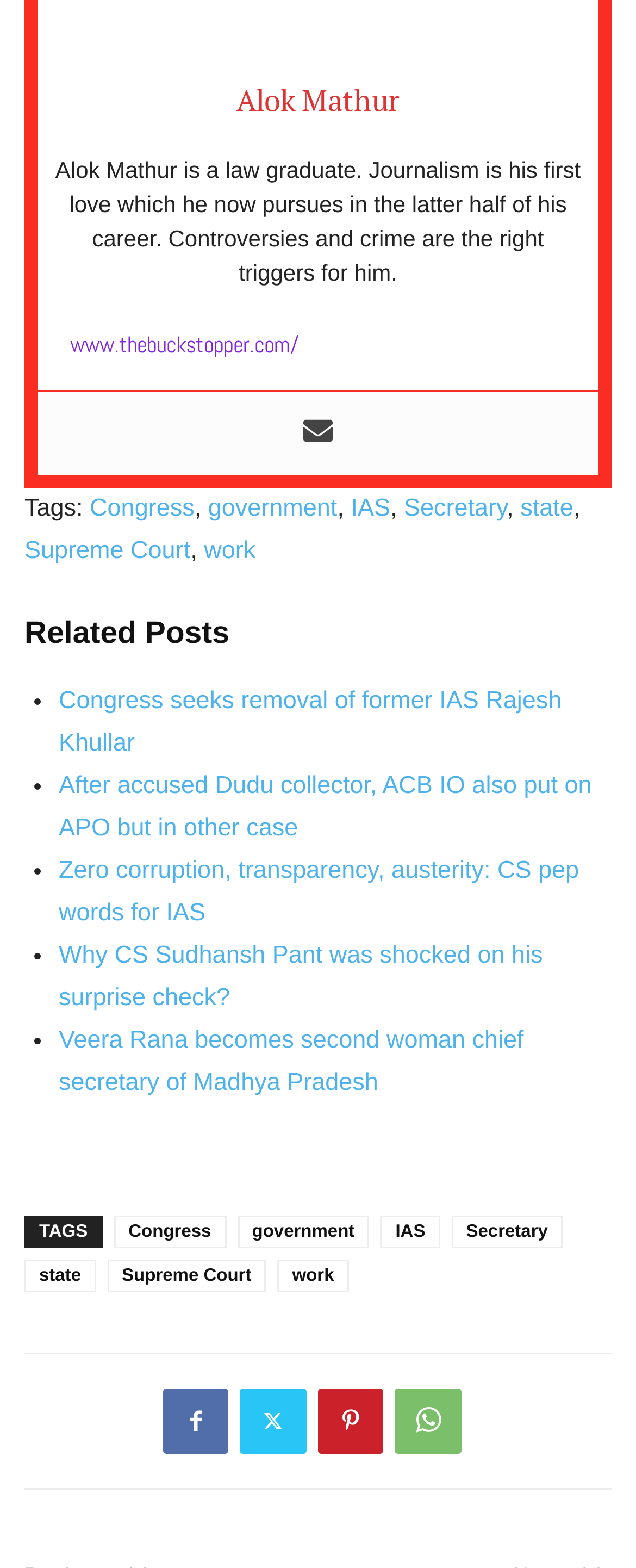Specify the bounding box coordinates of the element's region that should be clicked to achieve the following instruction: "View the related post about Congress seeks removal of former IAS Rajesh Khullar". The bounding box coordinates consist of four float numbers between 0 and 1, in the format [left, top, right, bottom].

[0.092, 0.438, 0.883, 0.483]